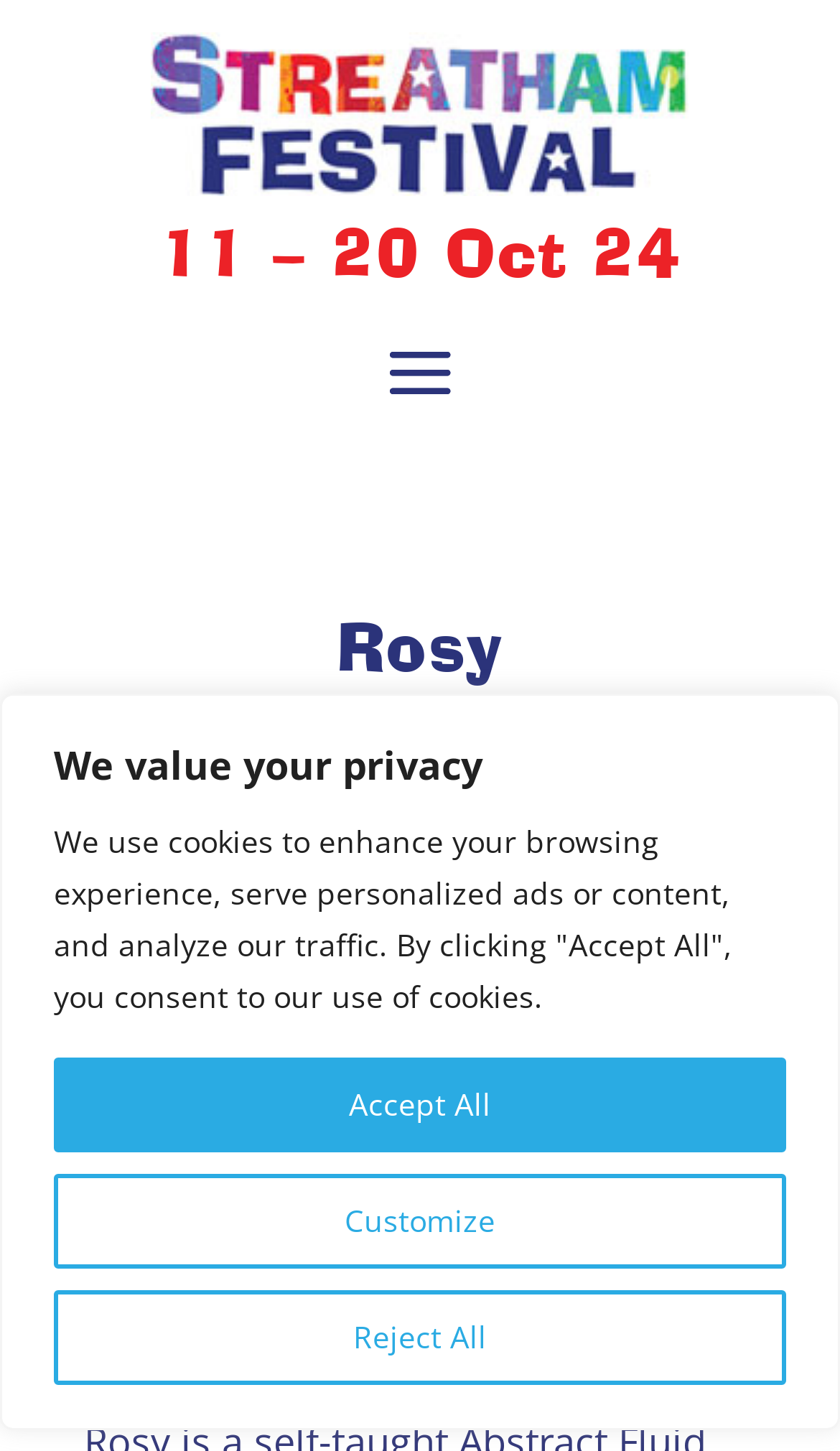Reply to the question with a brief word or phrase: Is there an image on the webpage?

Yes